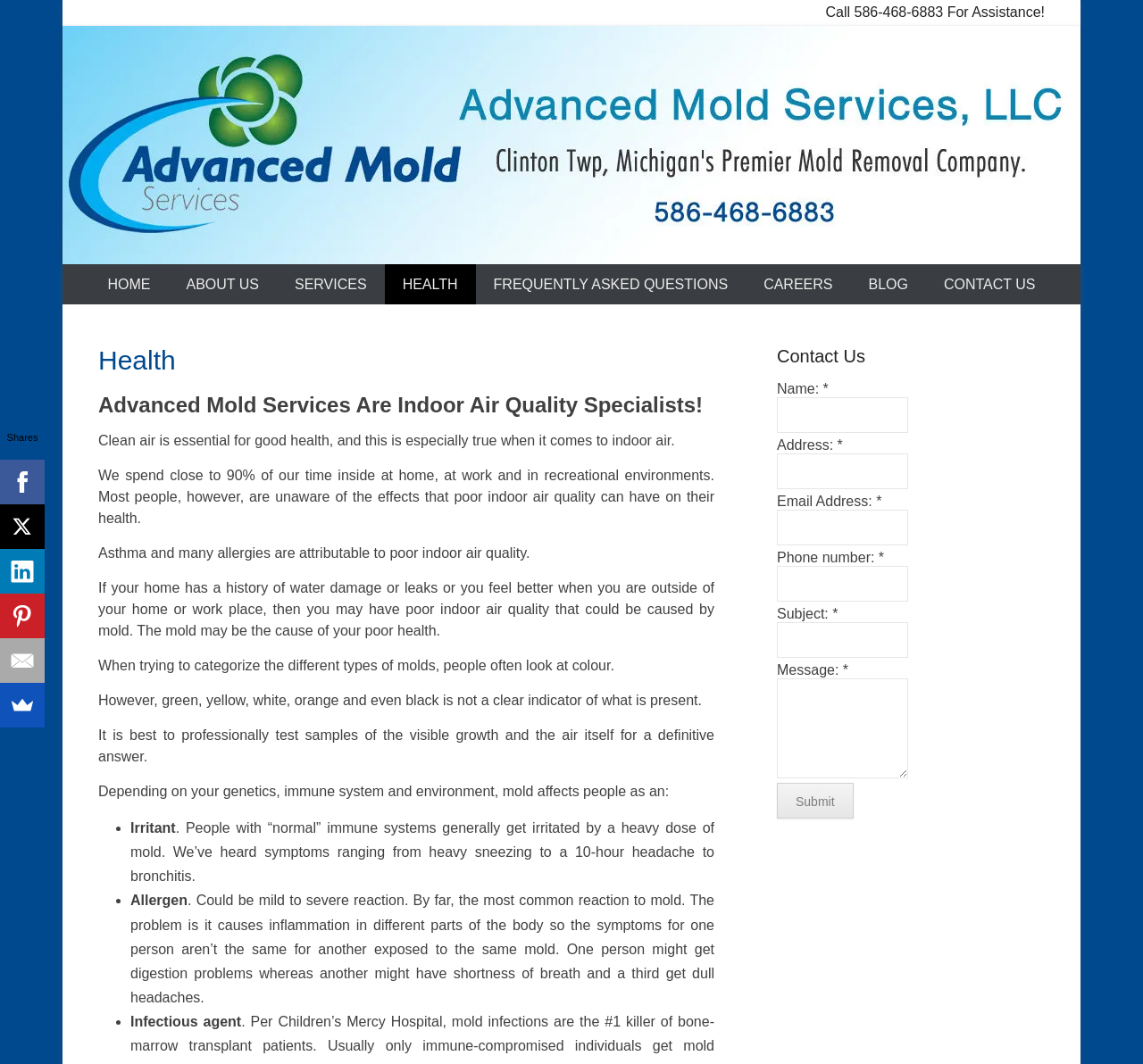Please identify the bounding box coordinates of the element that needs to be clicked to execute the following command: "Fill in the 'Name' field". Provide the bounding box using four float numbers between 0 and 1, formatted as [left, top, right, bottom].

[0.68, 0.373, 0.795, 0.407]